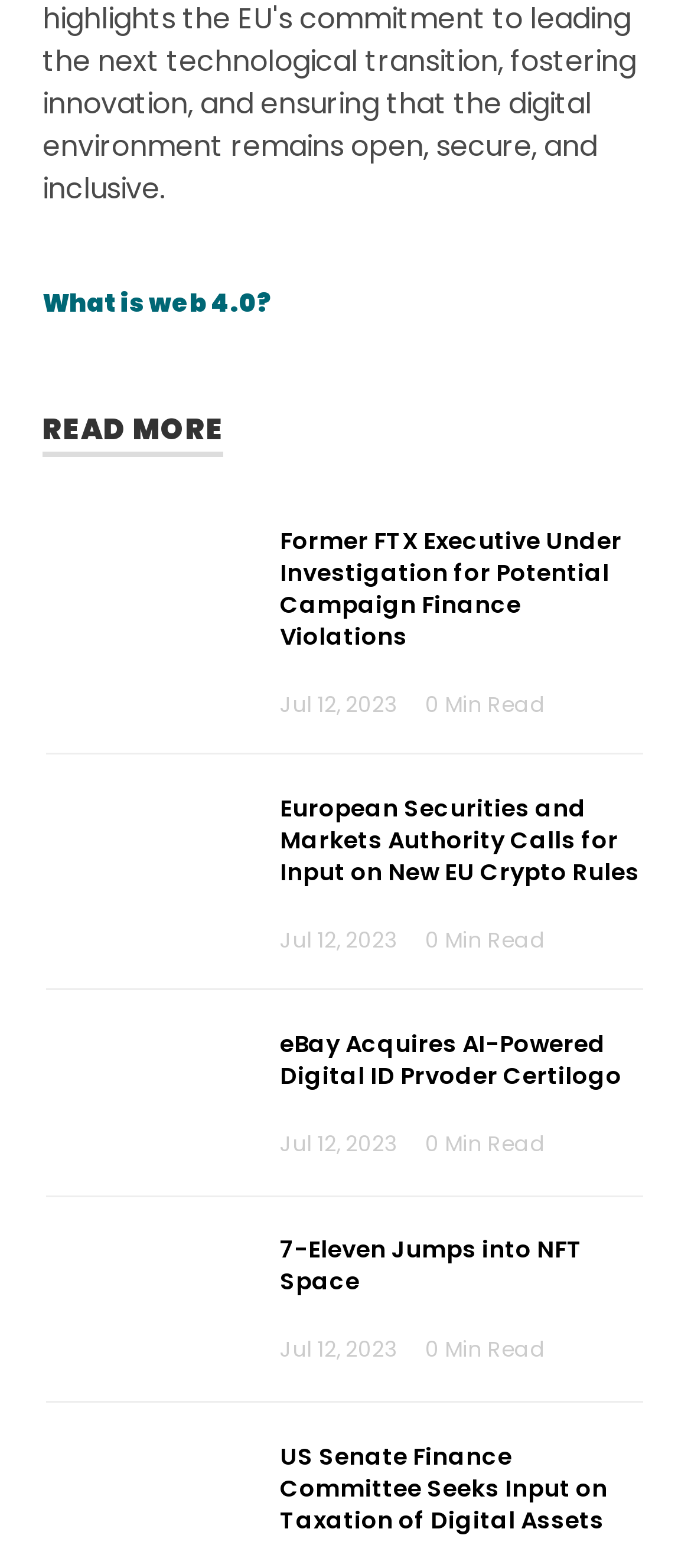Bounding box coordinates must be specified in the format (top-left x, top-left y, bottom-right x, bottom-right y). All values should be floating point numbers between 0 and 1. What are the bounding box coordinates of the UI element described as: What is web 4.0?

[0.062, 0.182, 0.395, 0.205]